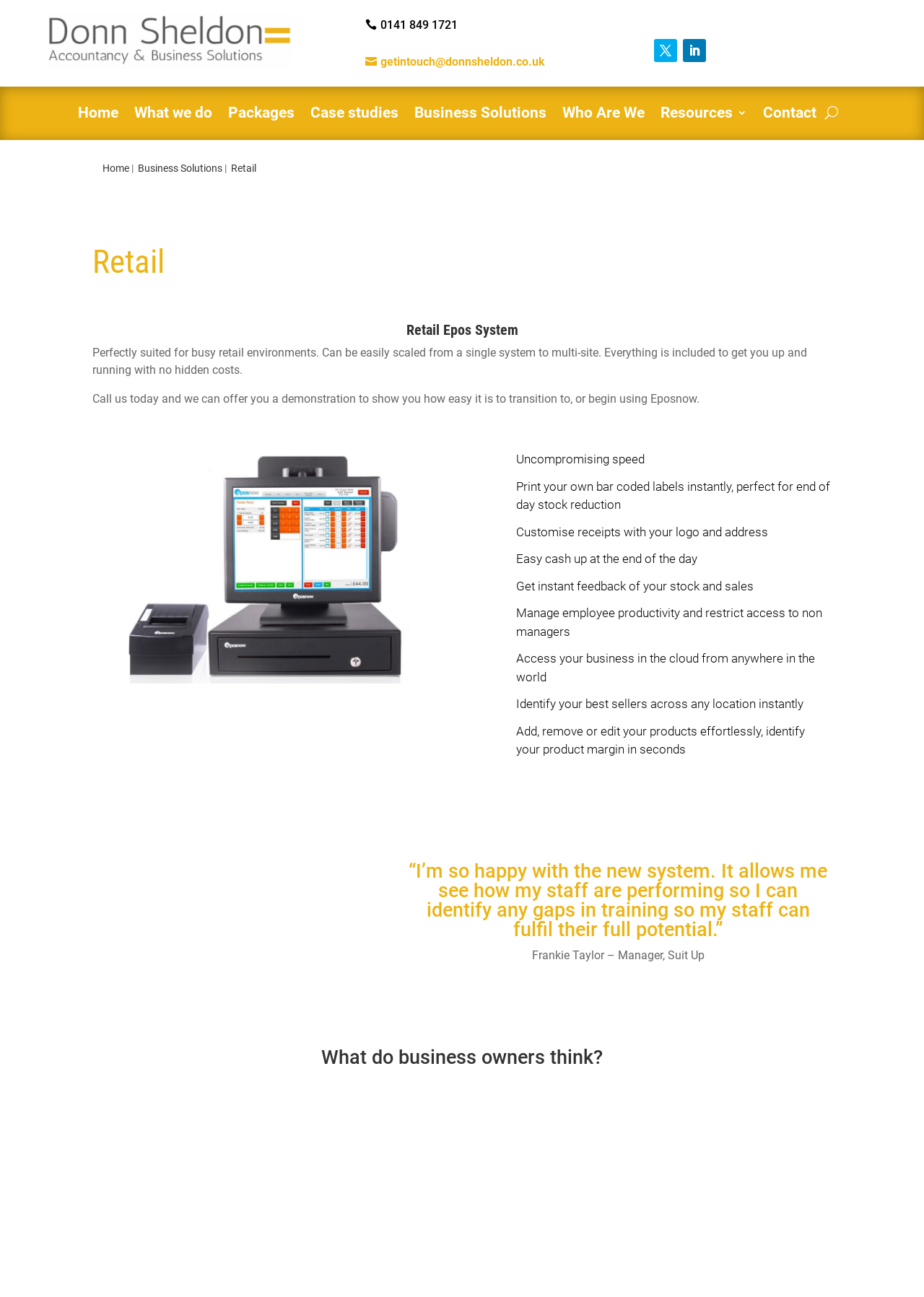Please answer the following query using a single word or phrase: 
What is the main function of the Retail Epos System?

Manage retail environments